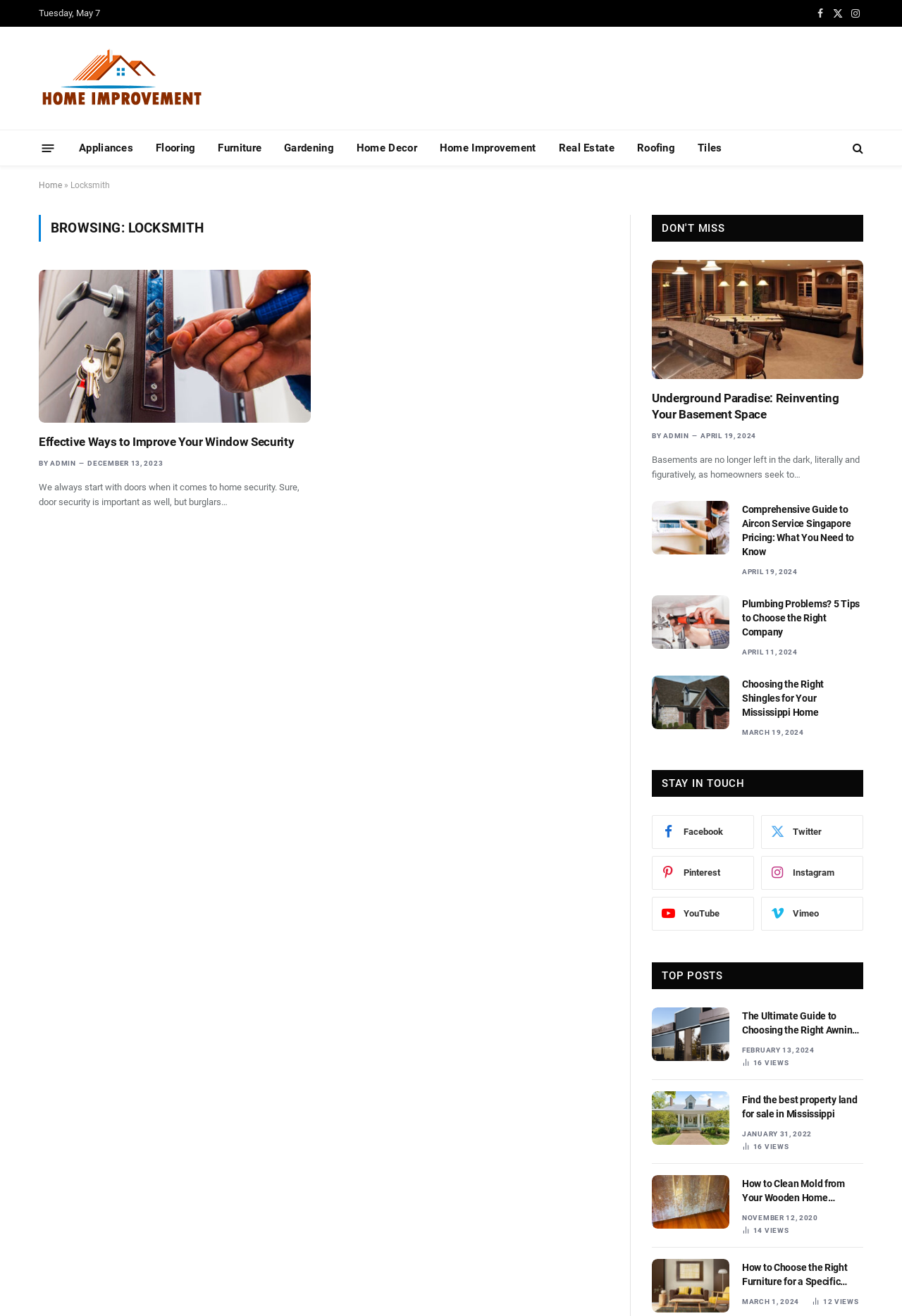Predict the bounding box coordinates of the area that should be clicked to accomplish the following instruction: "Read the article 'Effective Ways to Improve Your Window Security'". The bounding box coordinates should consist of four float numbers between 0 and 1, i.e., [left, top, right, bottom].

[0.043, 0.33, 0.344, 0.342]